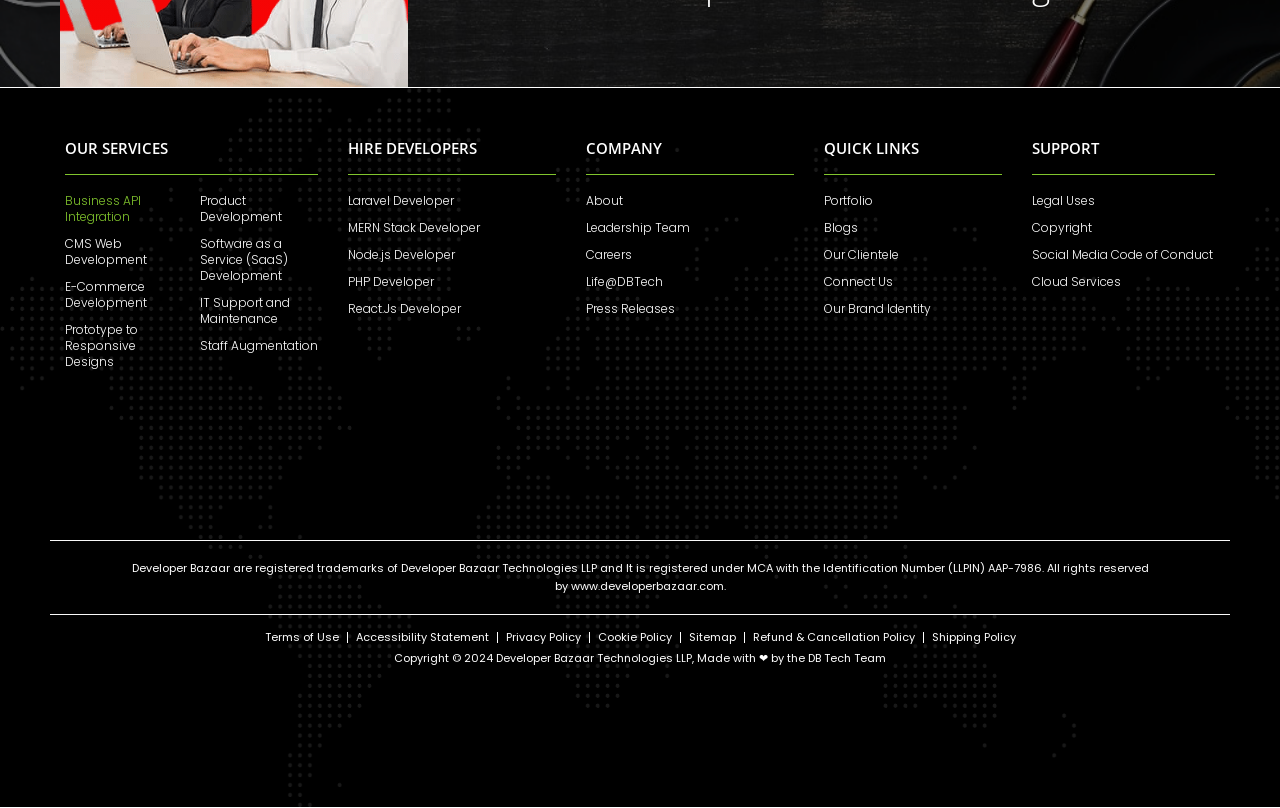Determine the bounding box coordinates of the element's region needed to click to follow the instruction: "Check the DMCA.com Protection Status". Provide these coordinates as four float numbers between 0 and 1, formatted as [left, top, right, bottom].

[0.727, 0.801, 0.961, 0.987]